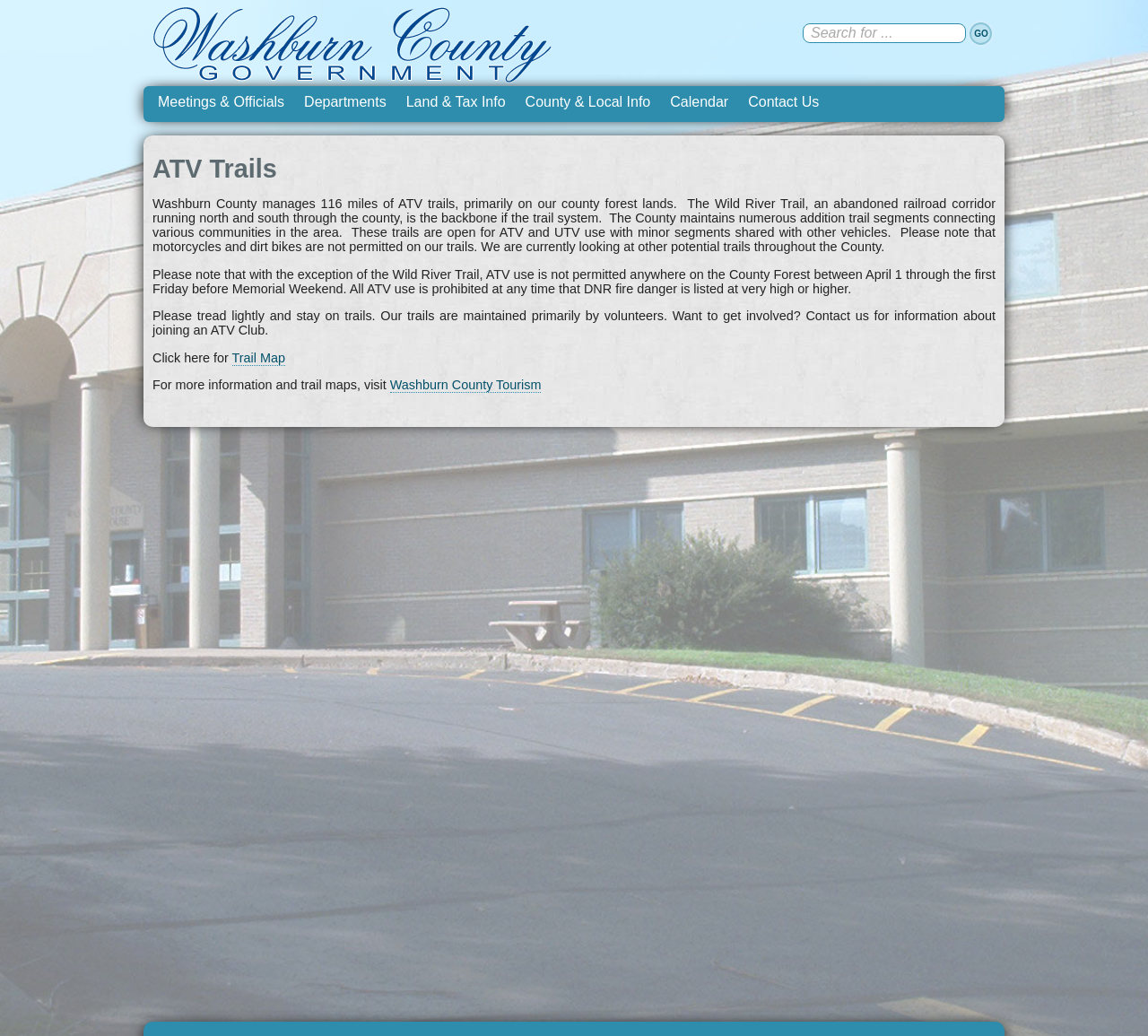What is the name of the trail that is an abandoned railroad corridor?
Based on the image, answer the question with as much detail as possible.

The webpage mentions that 'The Wild River Trail, an abandoned railroad corridor running north and south through the county, is the backbone if the trail system.' This indicates that the Wild River Trail is the abandoned railroad corridor.